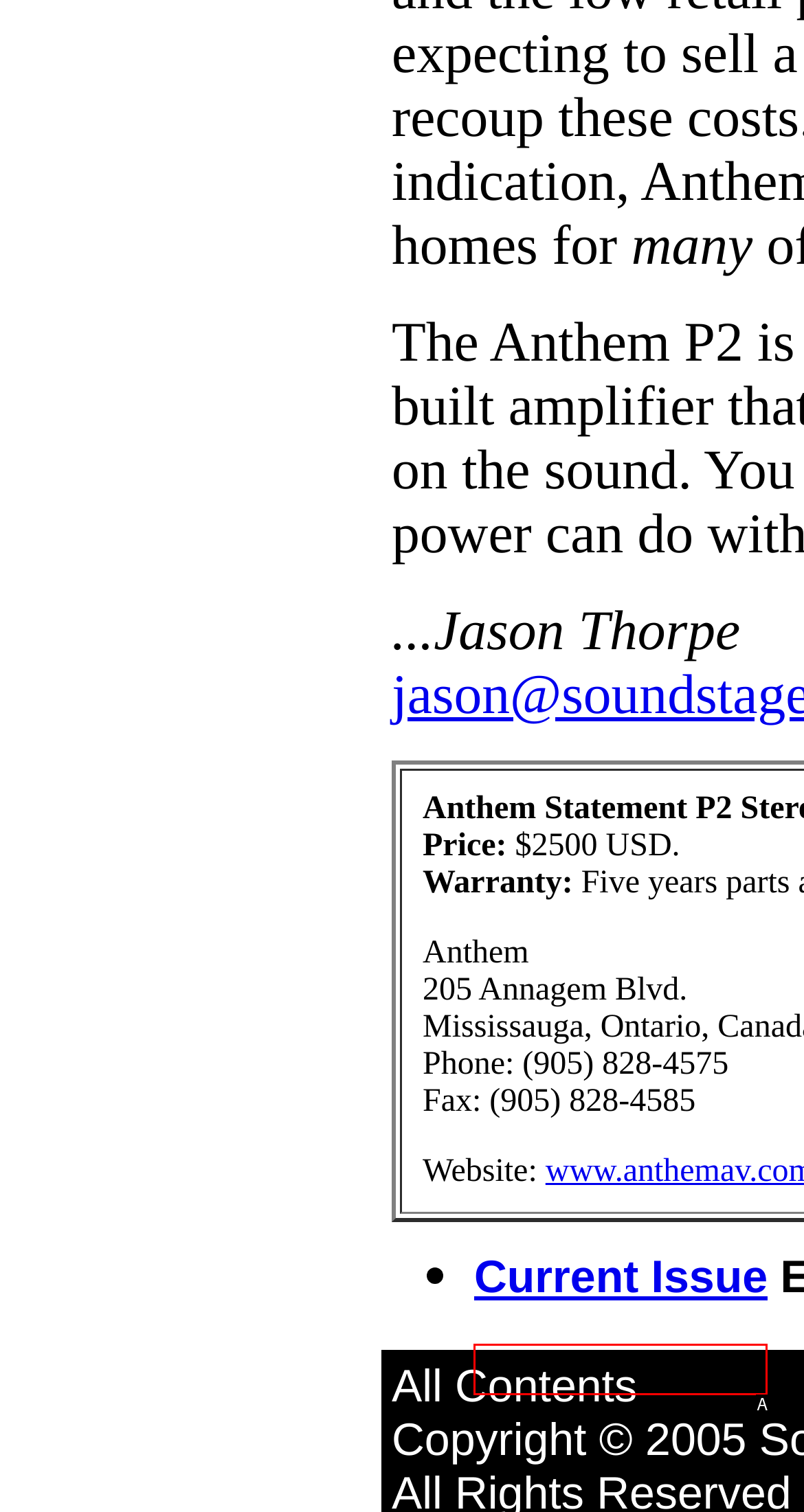Identify the HTML element that corresponds to the description: Current Issue Provide the letter of the matching option directly from the choices.

A